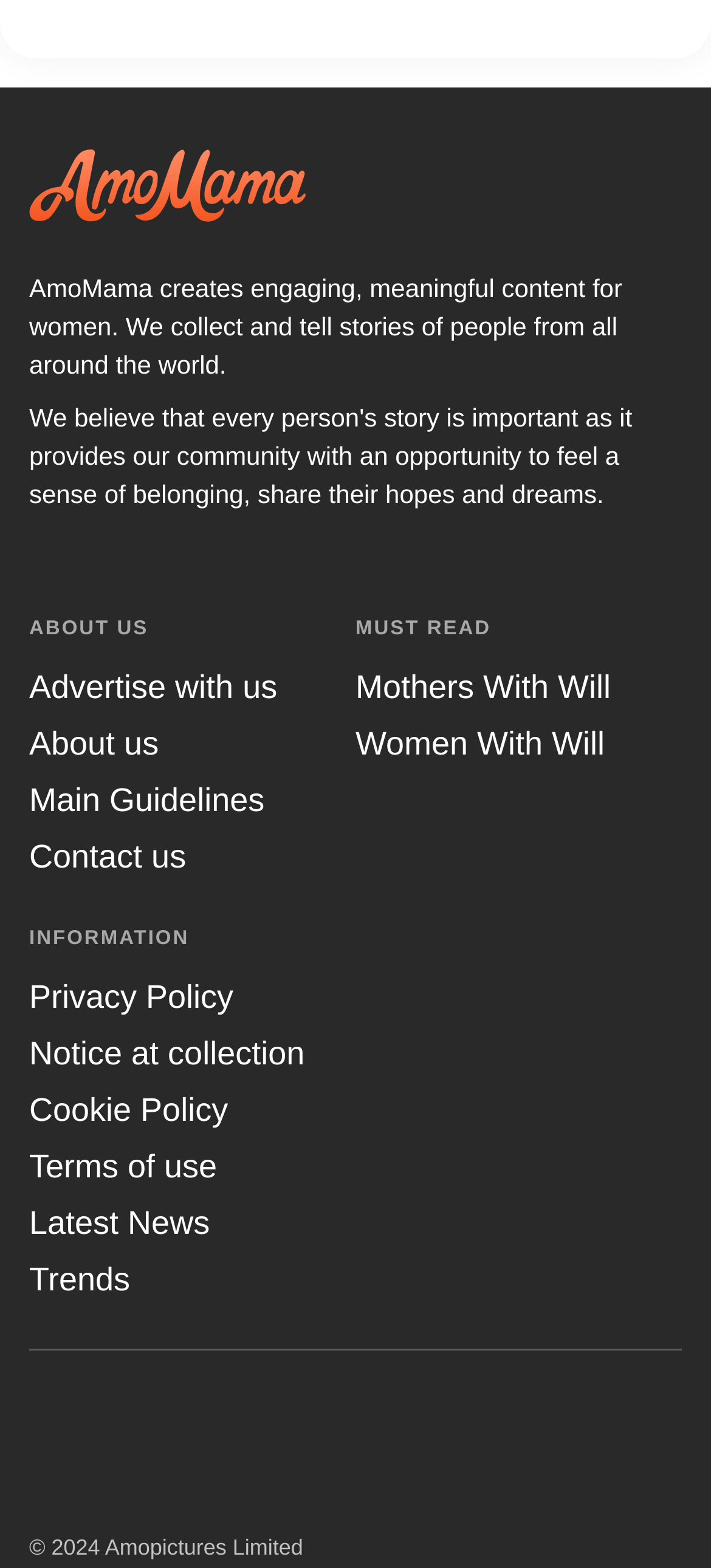Please identify the bounding box coordinates of the element I need to click to follow this instruction: "Visit Mothers With Will".

[0.5, 0.427, 0.859, 0.45]